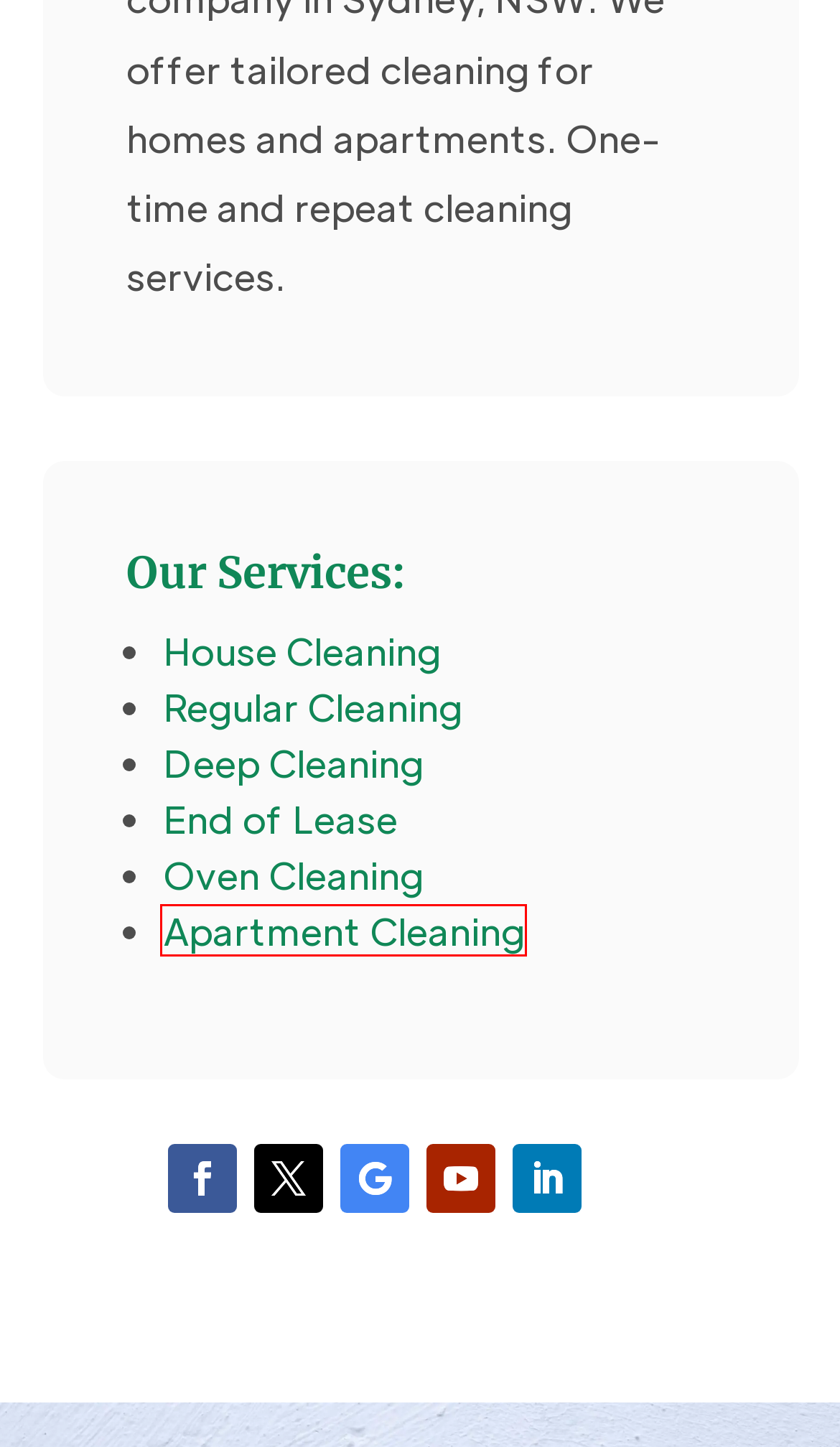Given a screenshot of a webpage with a red bounding box around a UI element, please identify the most appropriate webpage description that matches the new webpage after you click on the element. Here are the candidates:
A. Terms and Conditions - Miracle Maid
B. Deep Cleaning Services in Sydney - Miracle Maid
C. End of lease cleaning - Sydney, NSW - Miracle Maid
D. Regular Cleaning Service in Sydney - Miracle Maid
E. Oven cleaning - Sydney, NSW - Miracle Maid
F. Cleaning services - Sydney, NSW - Miracle Maid
G. Apartment cleaning - Sydney, NSW - Miracle Maid
H. How To Remove Mould And Mildew For Good | Homes To Love

G